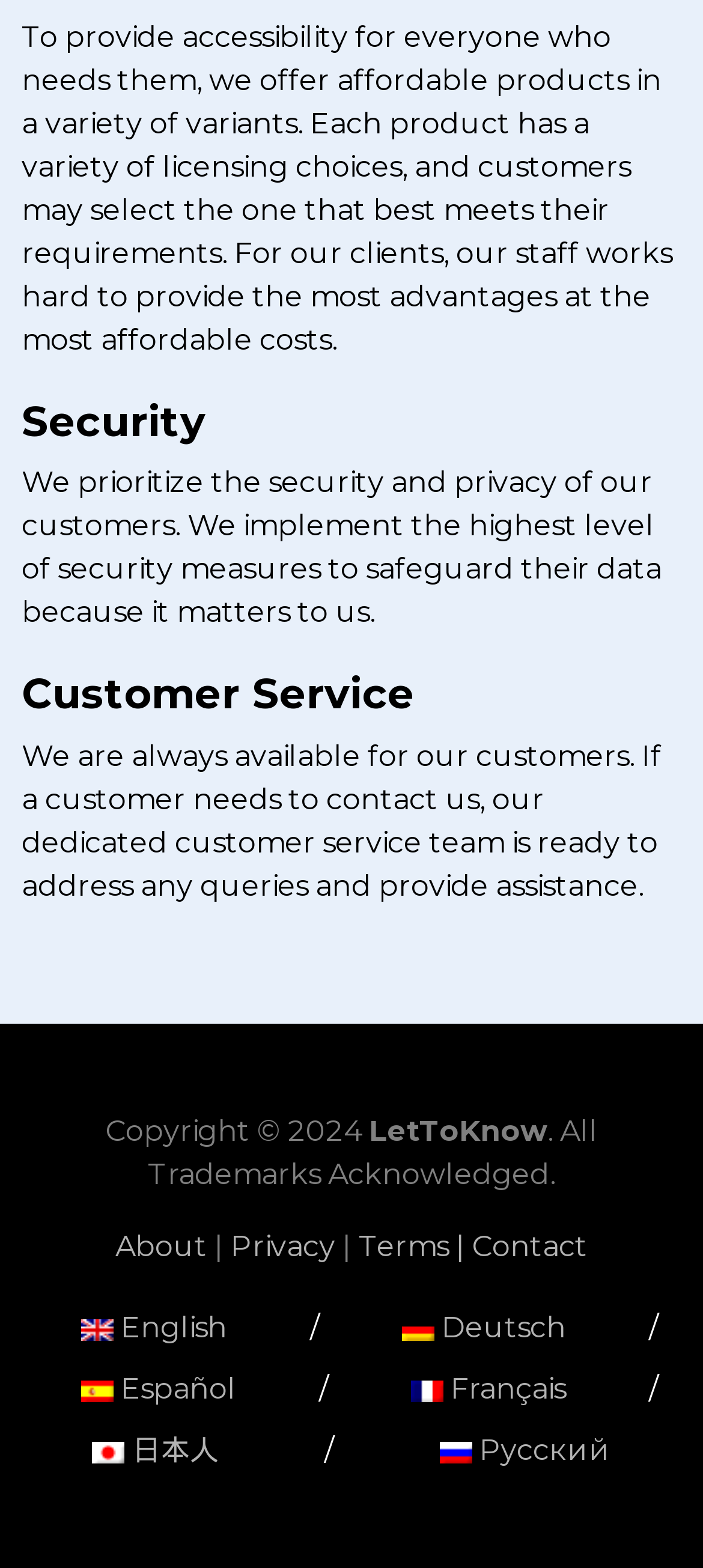Please find the bounding box coordinates of the element that you should click to achieve the following instruction: "Contact us". The coordinates should be presented as four float numbers between 0 and 1: [left, top, right, bottom].

[0.672, 0.784, 0.836, 0.806]